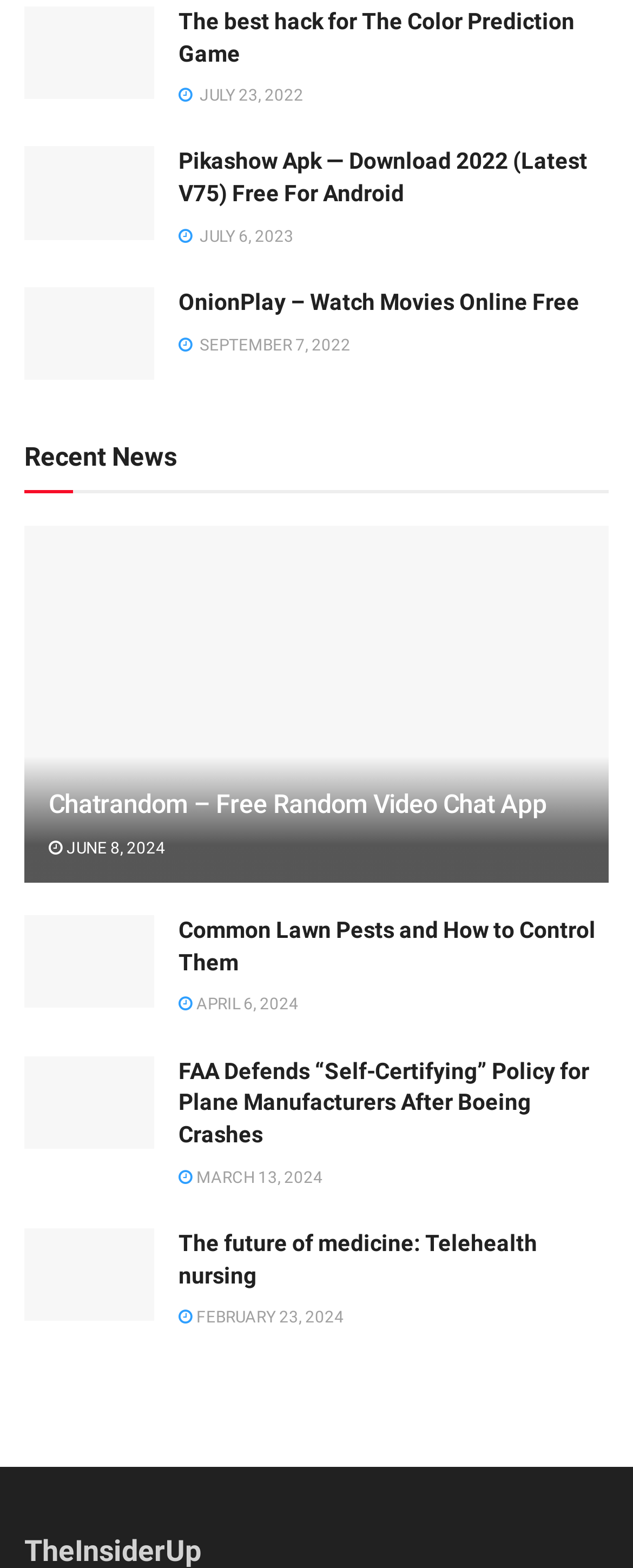Please specify the bounding box coordinates for the clickable region that will help you carry out the instruction: "Explore Business Financing Solutions".

[0.038, 0.183, 0.244, 0.242]